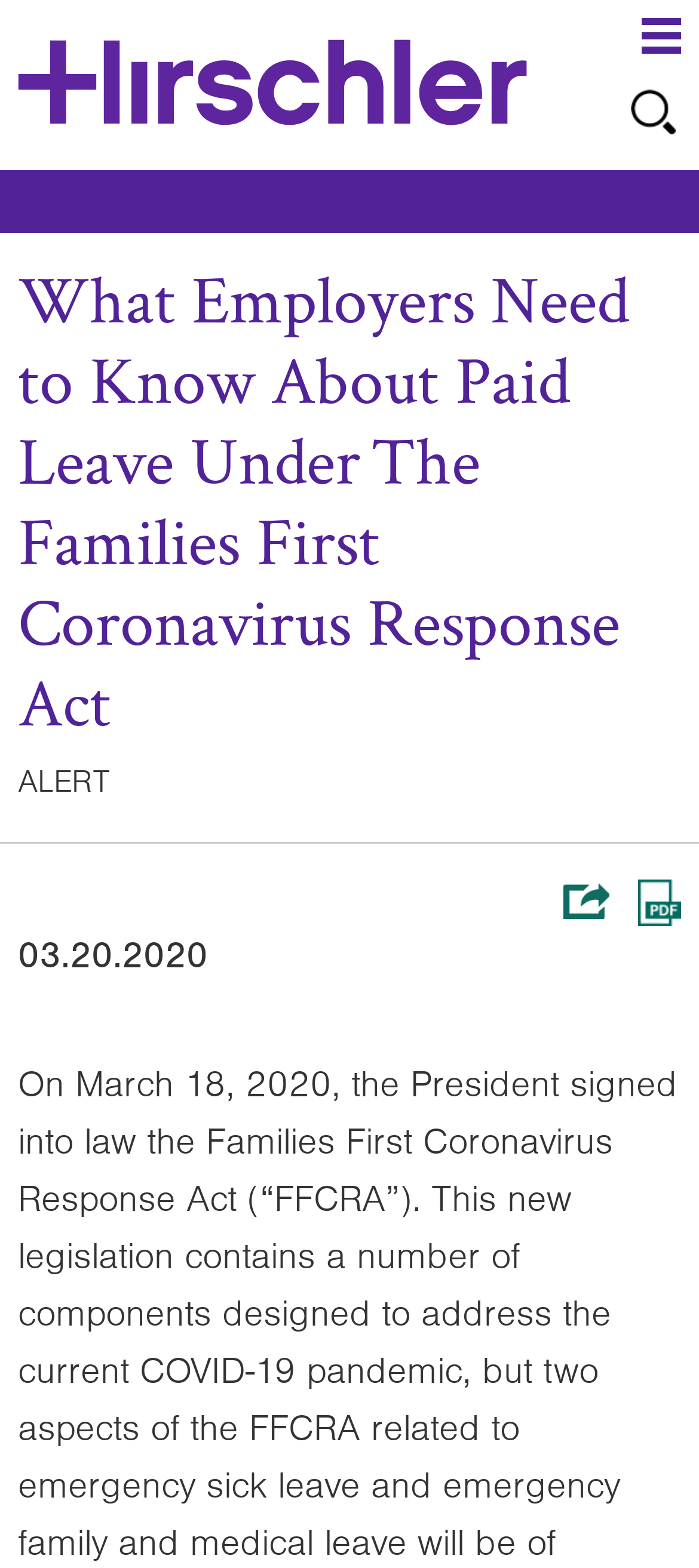What is the name of the organization associated with this webpage?
Please use the visual content to give a single word or phrase answer.

Hirschler Fleischer